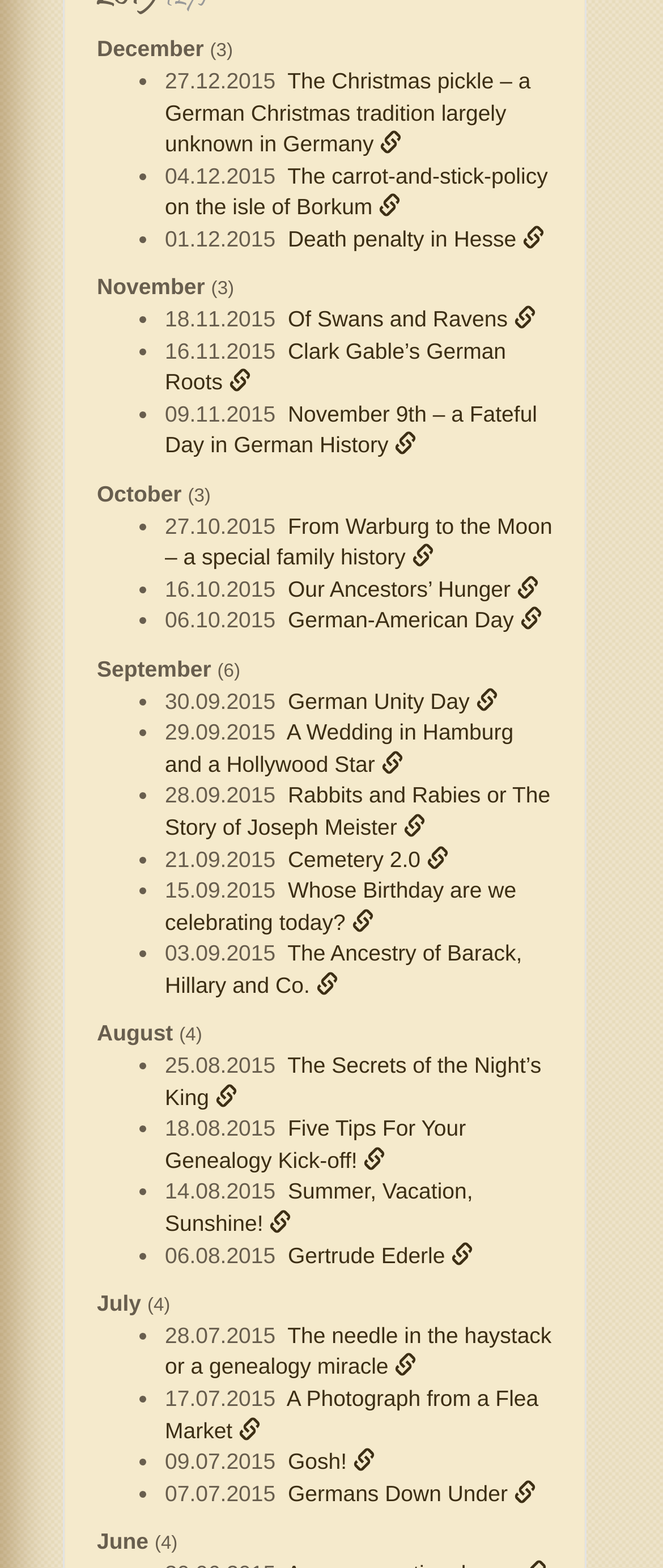Find and specify the bounding box coordinates that correspond to the clickable region for the instruction: "Click on the link 'Clark Gable’s German Roots'".

[0.249, 0.215, 0.763, 0.252]